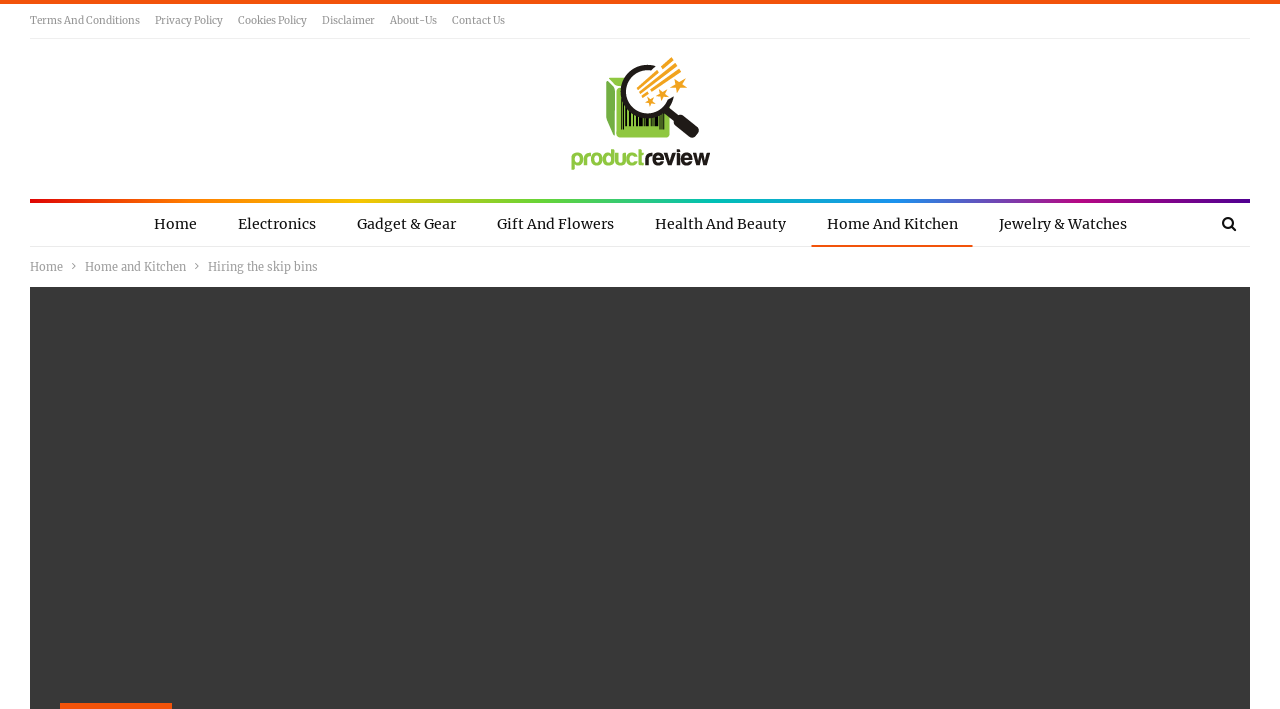Can you give a comprehensive explanation to the question given the content of the image?
How many links are in the footer?

I counted the links in the footer section, which are 'Terms And Conditions', 'Privacy Policy', 'Cookies Policy', 'Disclaimer', 'About-Us', and 'Contact Us'. There are 6 links in total.